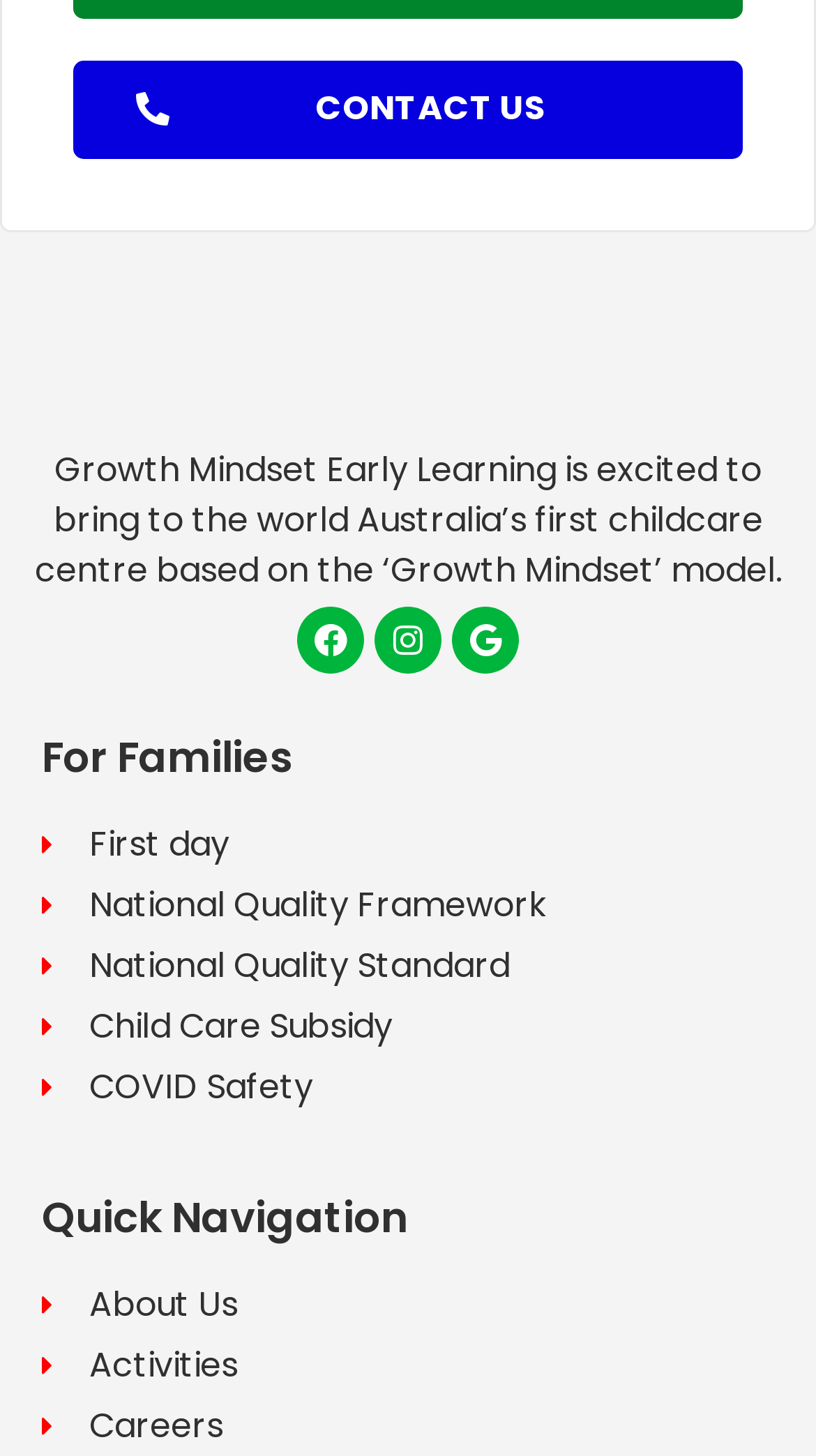Answer the following in one word or a short phrase: 
What is the topic of the first link under 'For Families'?

First day